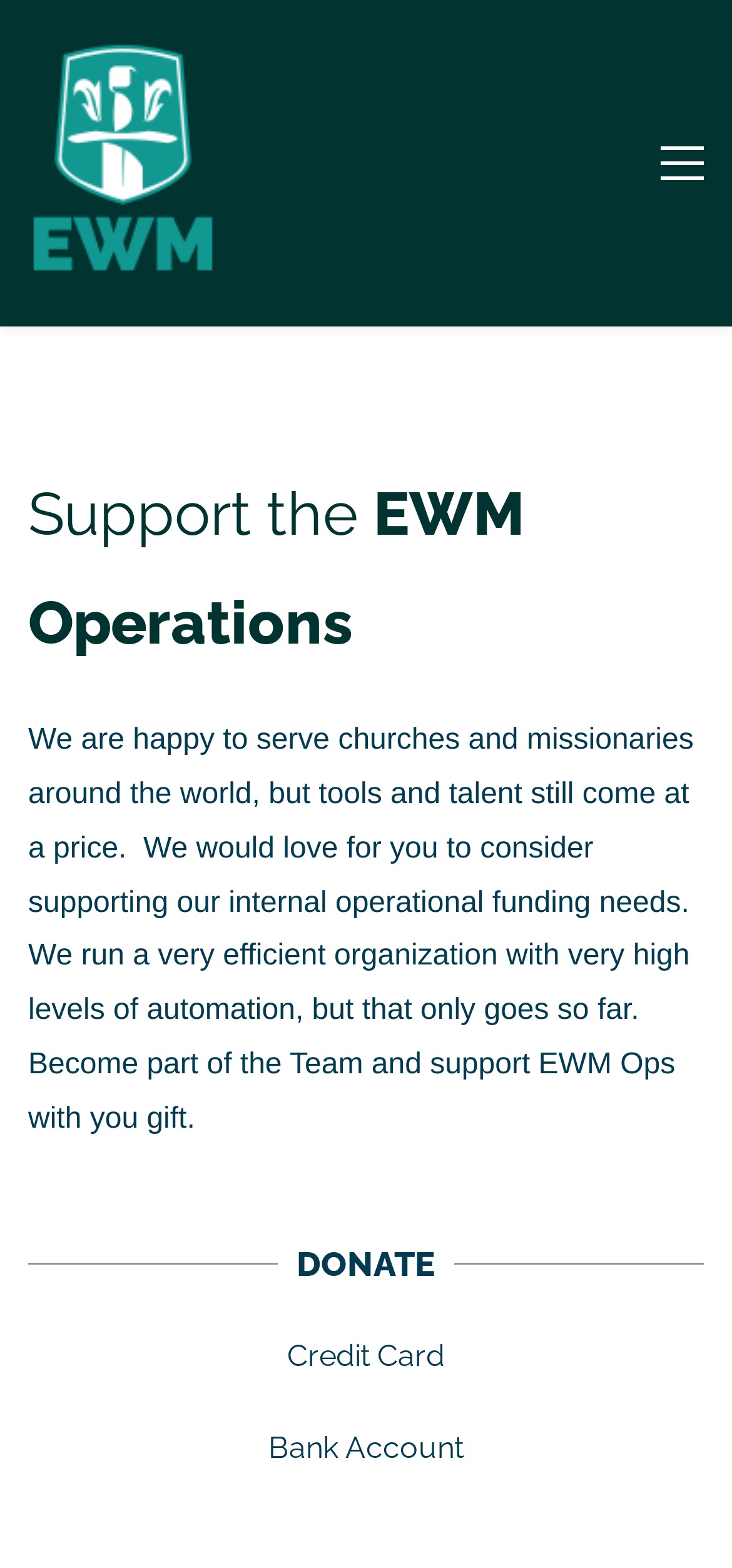Provide a short answer using a single word or phrase for the following question: 
What is the year mentioned on the webpage?

2021